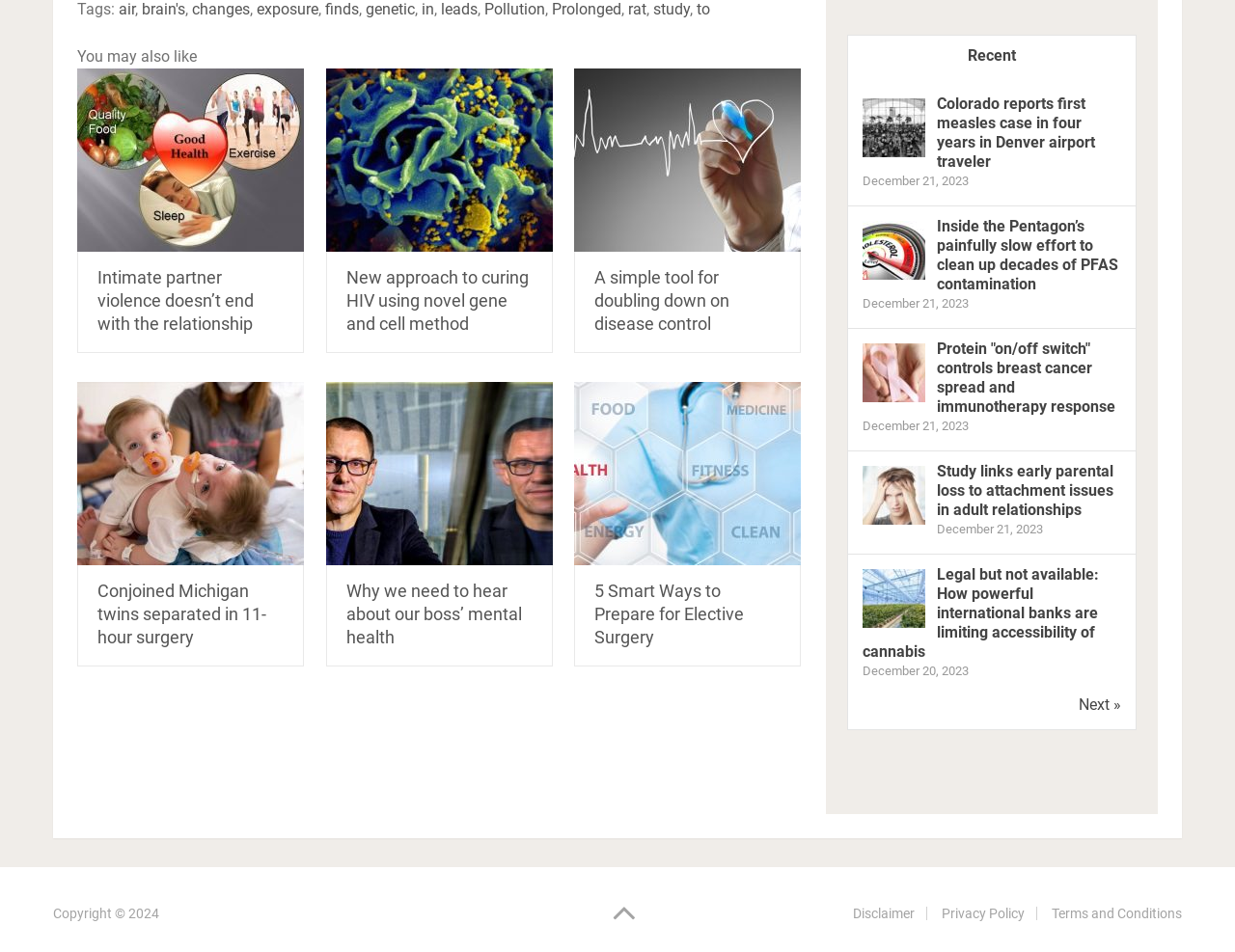Please specify the bounding box coordinates for the clickable region that will help you carry out the instruction: "Click on the 'Login' button".

None